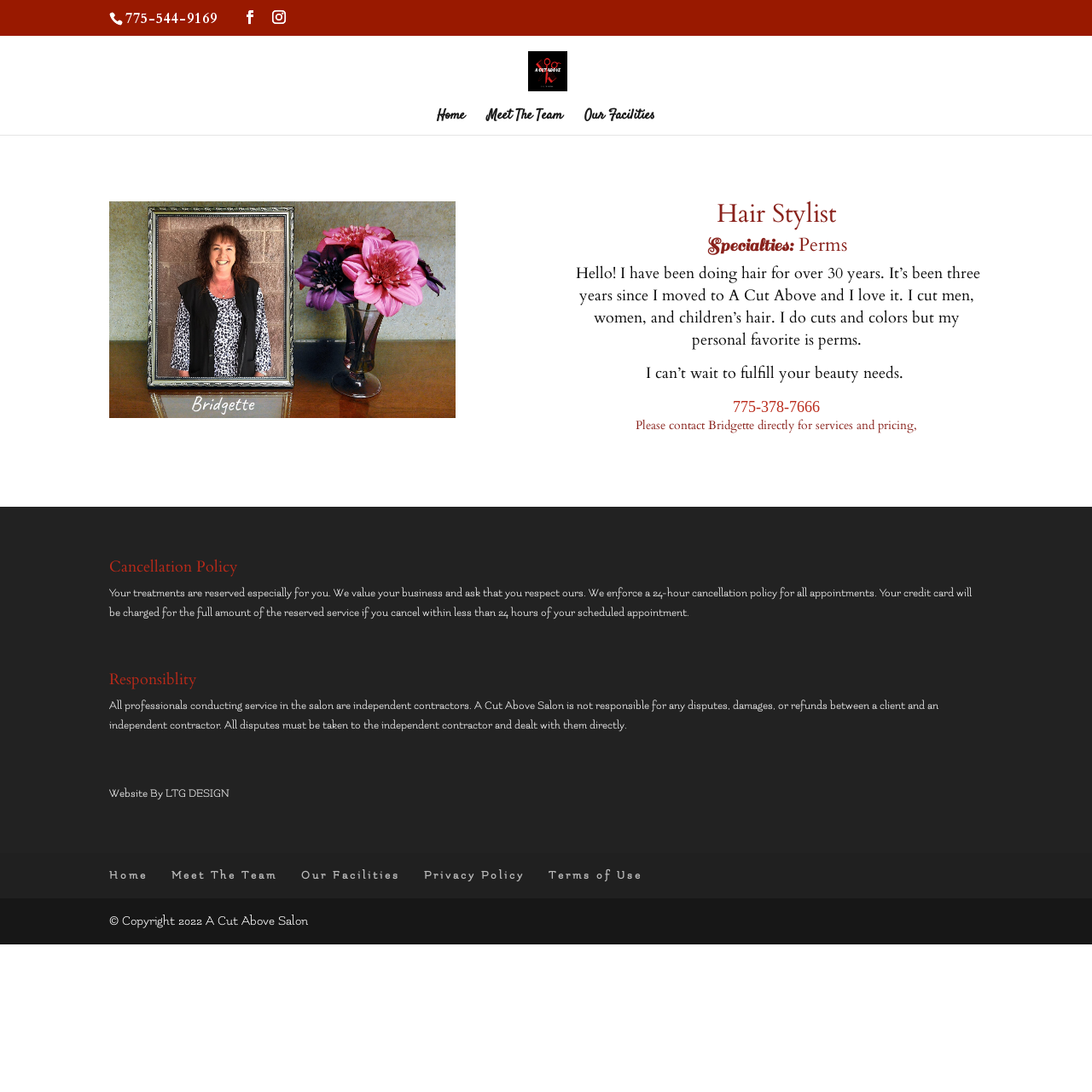Pinpoint the bounding box coordinates for the area that should be clicked to perform the following instruction: "Visit the home page".

[0.4, 0.101, 0.426, 0.123]